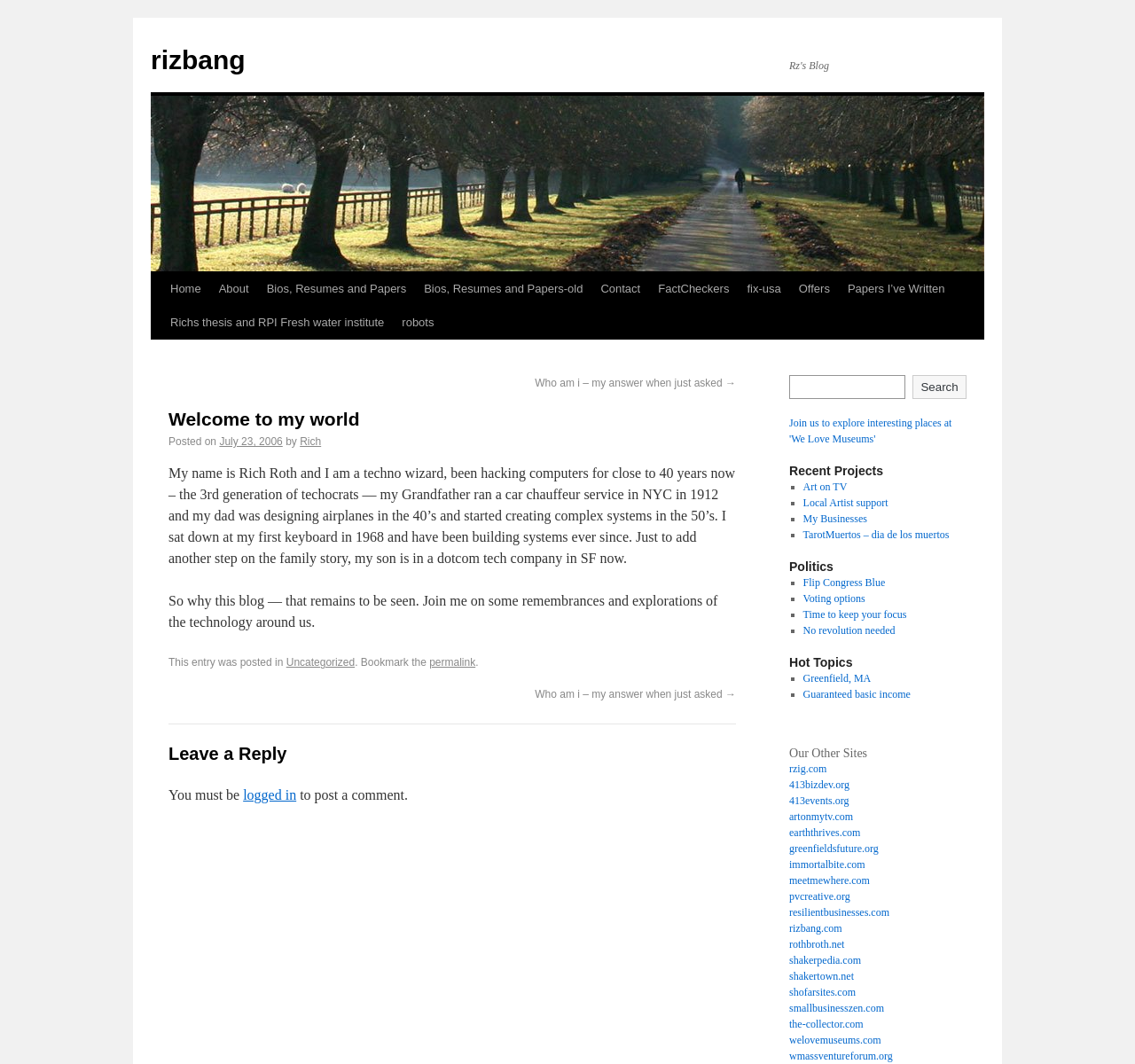Please specify the coordinates of the bounding box for the element that should be clicked to carry out this instruction: "Click on the 'Home' link". The coordinates must be four float numbers between 0 and 1, formatted as [left, top, right, bottom].

[0.142, 0.256, 0.185, 0.288]